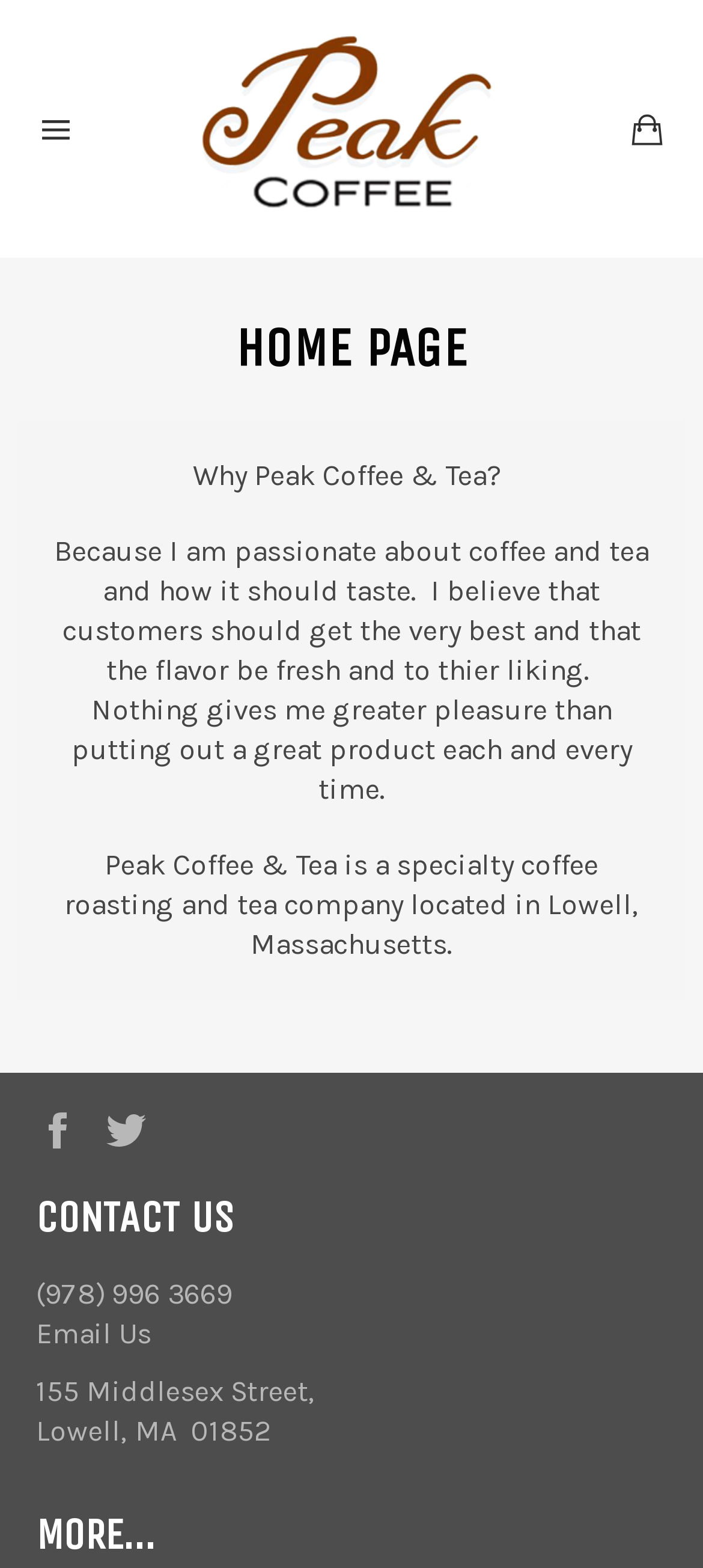What is the address of the company?
Please give a detailed and elaborate explanation in response to the question.

I found the address by looking at the StaticText elements with the text '155 Middlesex Street,' and 'Lowell, MA 01852' which are located under the 'CONTACT US' heading.